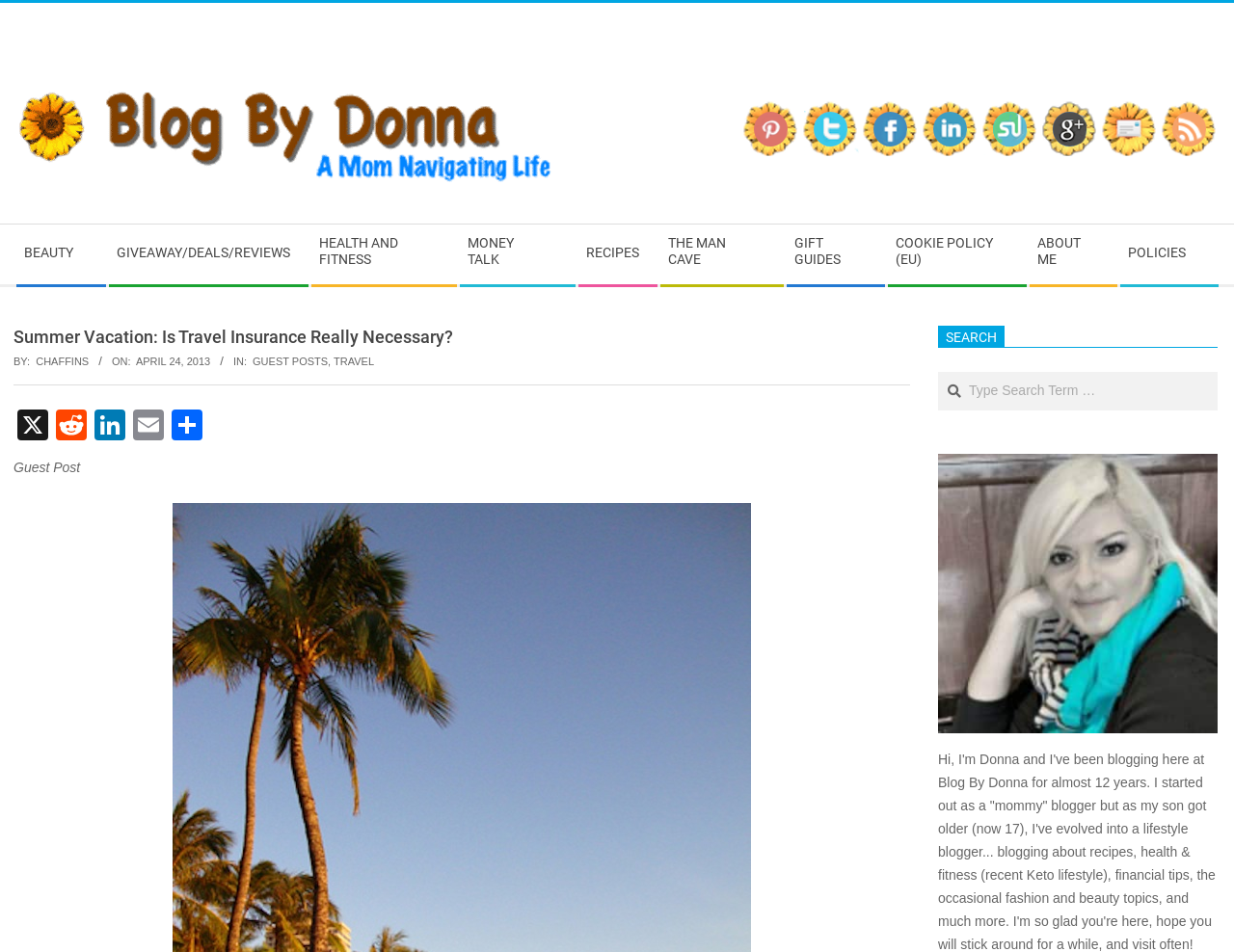Identify the bounding box coordinates of the part that should be clicked to carry out this instruction: "Search for something".

[0.76, 0.391, 0.987, 0.431]